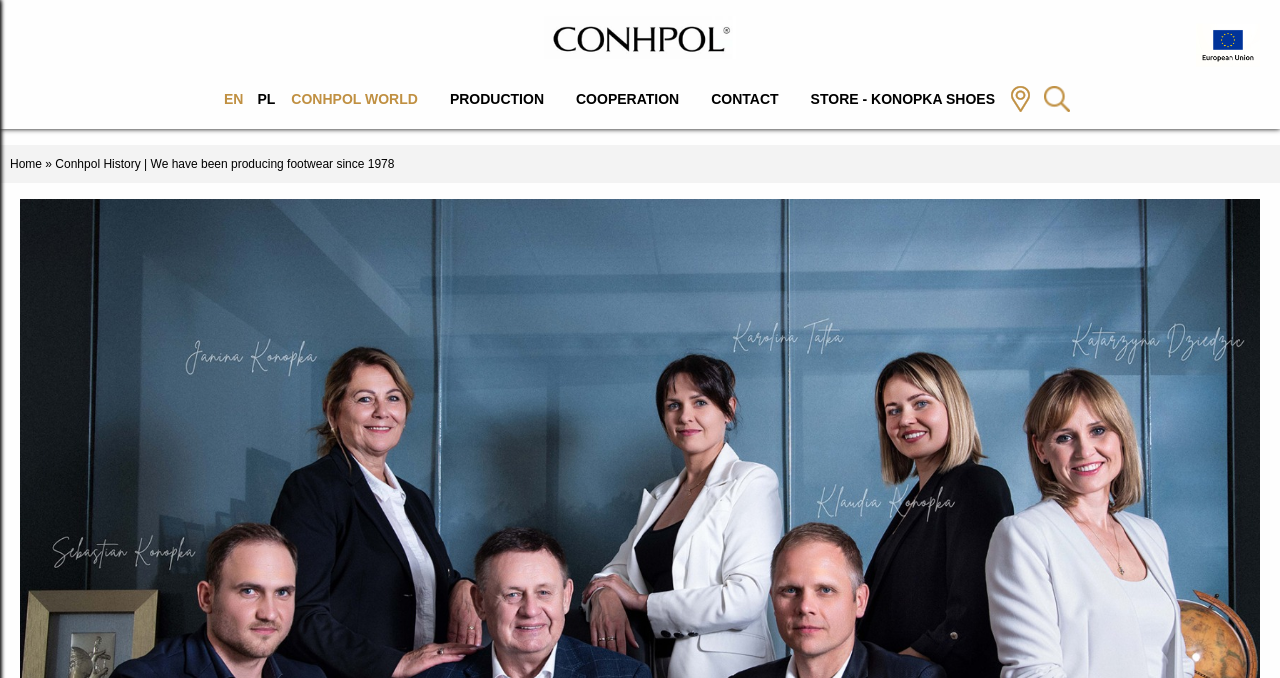Please find the bounding box coordinates in the format (top-left x, top-left y, bottom-right x, bottom-right y) for the given element description. Ensure the coordinates are floating point numbers between 0 and 1. Description: Store - Konopka Shoes

[0.627, 0.111, 0.784, 0.182]